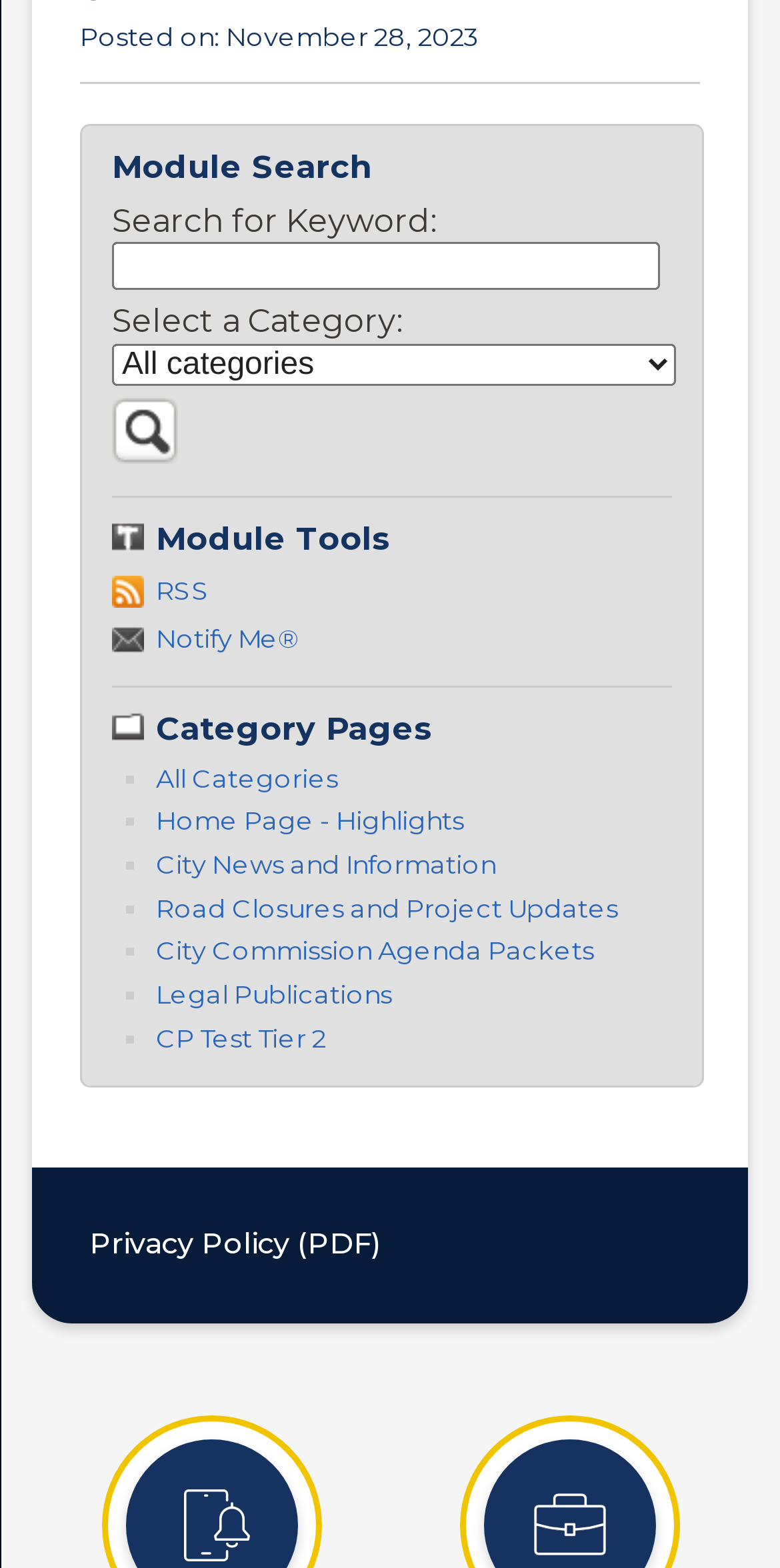Please identify the bounding box coordinates of the element's region that I should click in order to complete the following instruction: "Click on search news flash module button". The bounding box coordinates consist of four float numbers between 0 and 1, i.e., [left, top, right, bottom].

[0.144, 0.277, 0.228, 0.301]